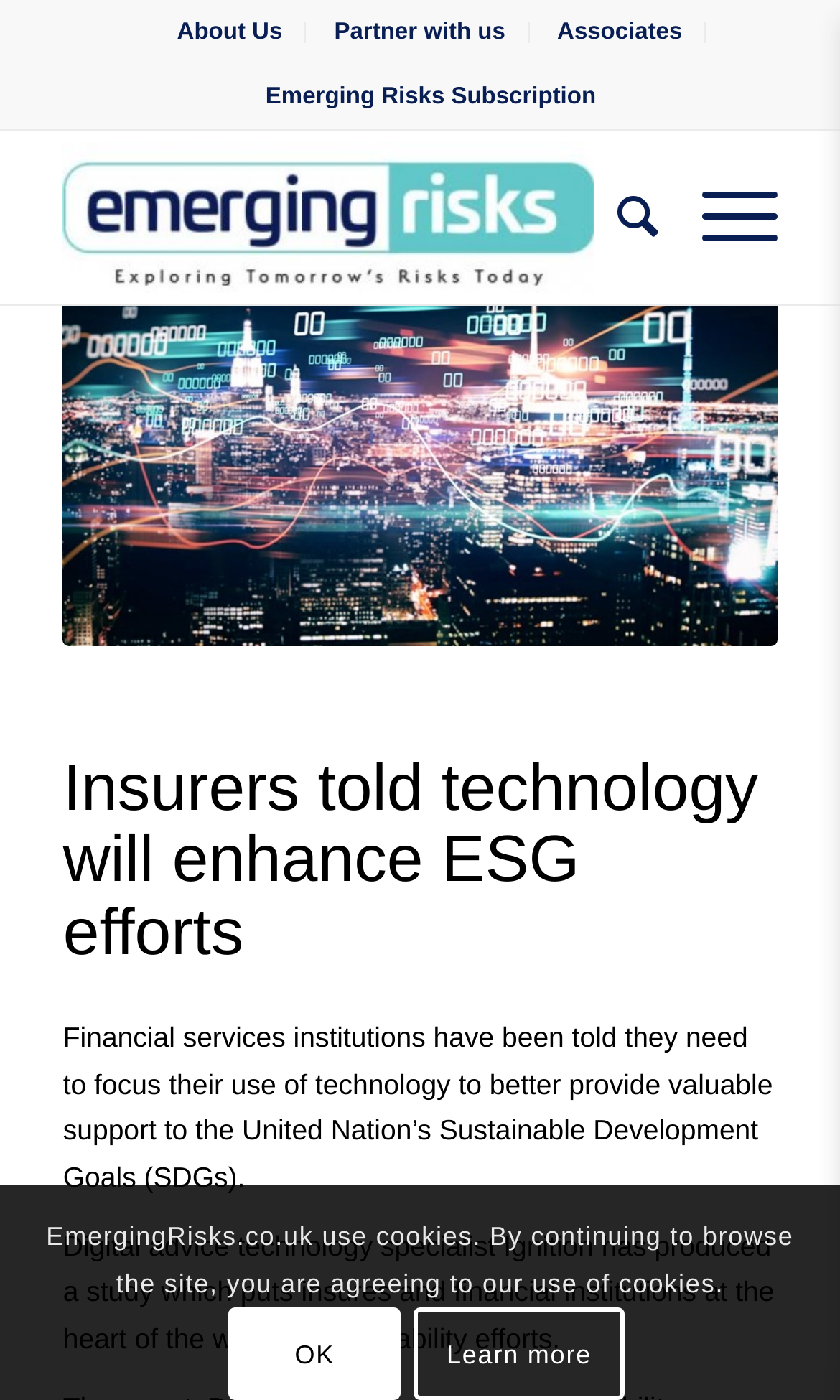Generate an in-depth caption that captures all aspects of the webpage.

The webpage is about an article discussing how technology can enhance Environmental, Social, and Governance (ESG) efforts in the insurance industry. 

At the top of the page, there are four links: "About Us", "Partner with us", "Associates", and "Emerging Risks Subscription", which are positioned horizontally and take up about half of the page's width. 

Below these links, there is a table with a link to "Emerging Risks Media Ltd" and an image associated with it, which occupies most of the page's width. 

To the right of the table, there are two more links: "Search" and "Menu". The "Menu" link has an associated image that spans the entire width of the page and takes up about half of the page's height. 

The main content of the page is an article with a heading that reads "Insurers told technology will enhance ESG efforts". The heading is positioned near the middle of the page. 

Below the heading, there are two paragraphs of text. The first paragraph explains that financial institutions need to focus on using technology to support the United Nation's Sustainable Development Goals. The second paragraph mentions a study by Ignition, a digital advice technology specialist, which highlights the role of insurers and financial institutions in sustainability efforts. 

At the very bottom of the page, there are two hidden links: "OK" and "Learn more", which are not visible to the user.